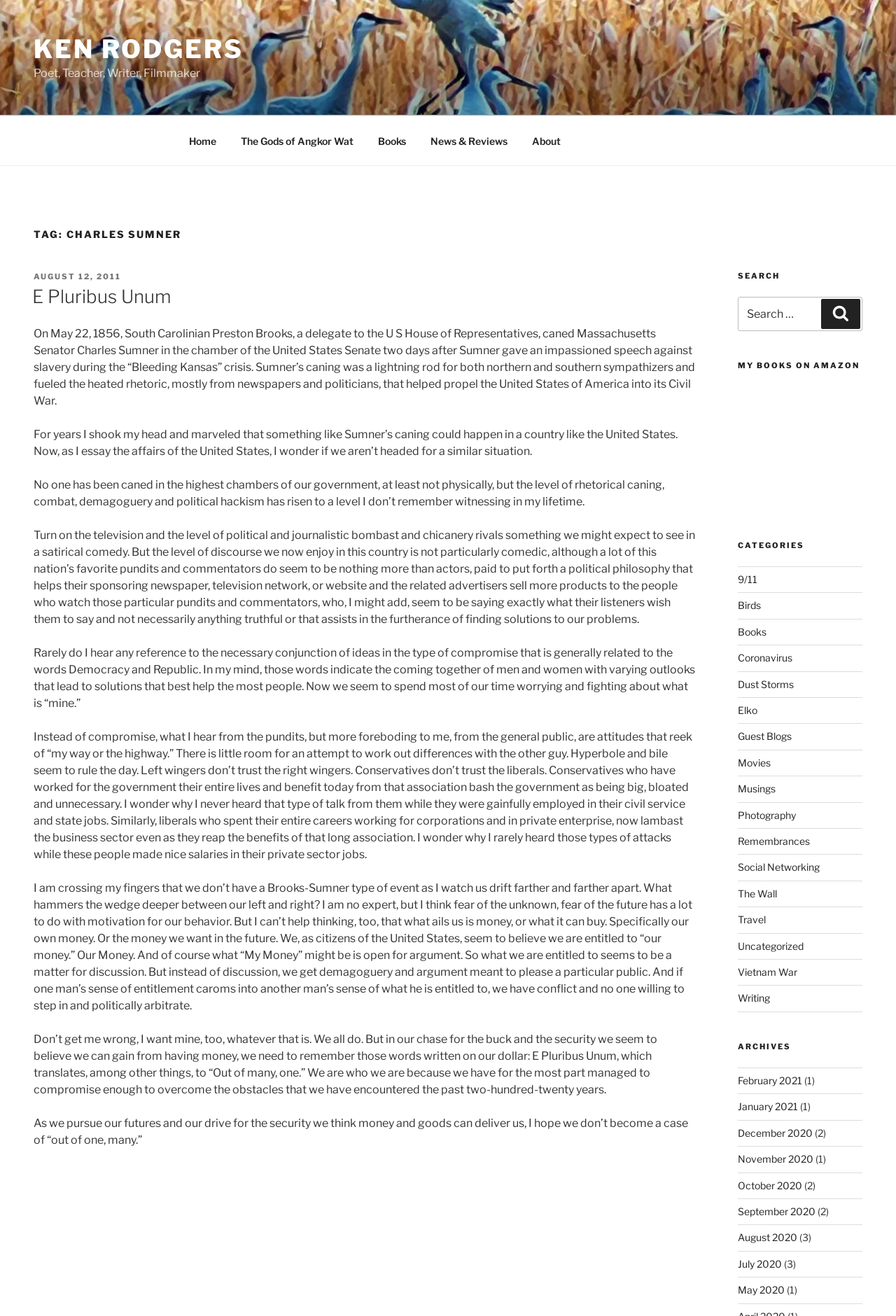Given the description of a UI element: "August 12, 2011August 12, 2011", identify the bounding box coordinates of the matching element in the webpage screenshot.

[0.038, 0.206, 0.135, 0.214]